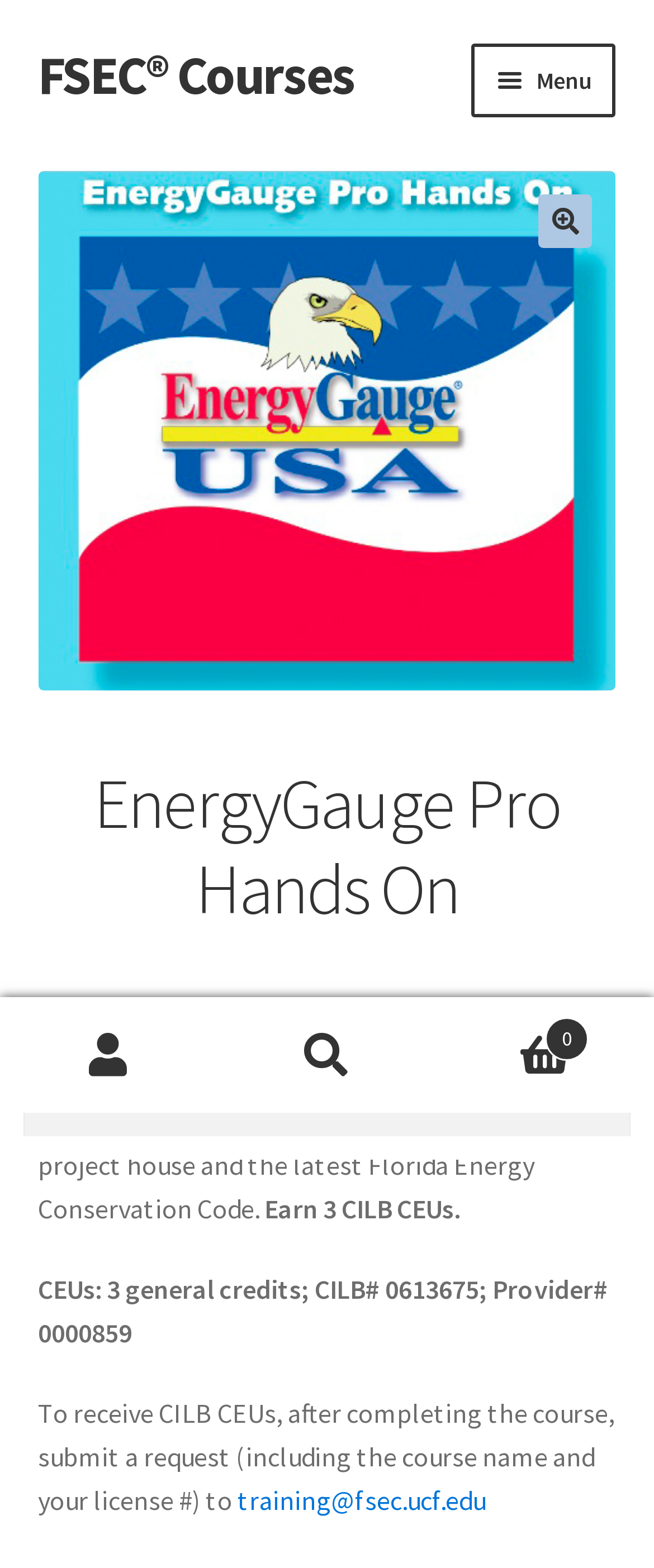How many CILB CEUs can be earned?
Answer the question with a detailed explanation, including all necessary information.

I found the answer by looking at the StaticText element with the text 'Earn 3 CILB CEUs.' which is a clear statement about the number of CEUs that can be earned.